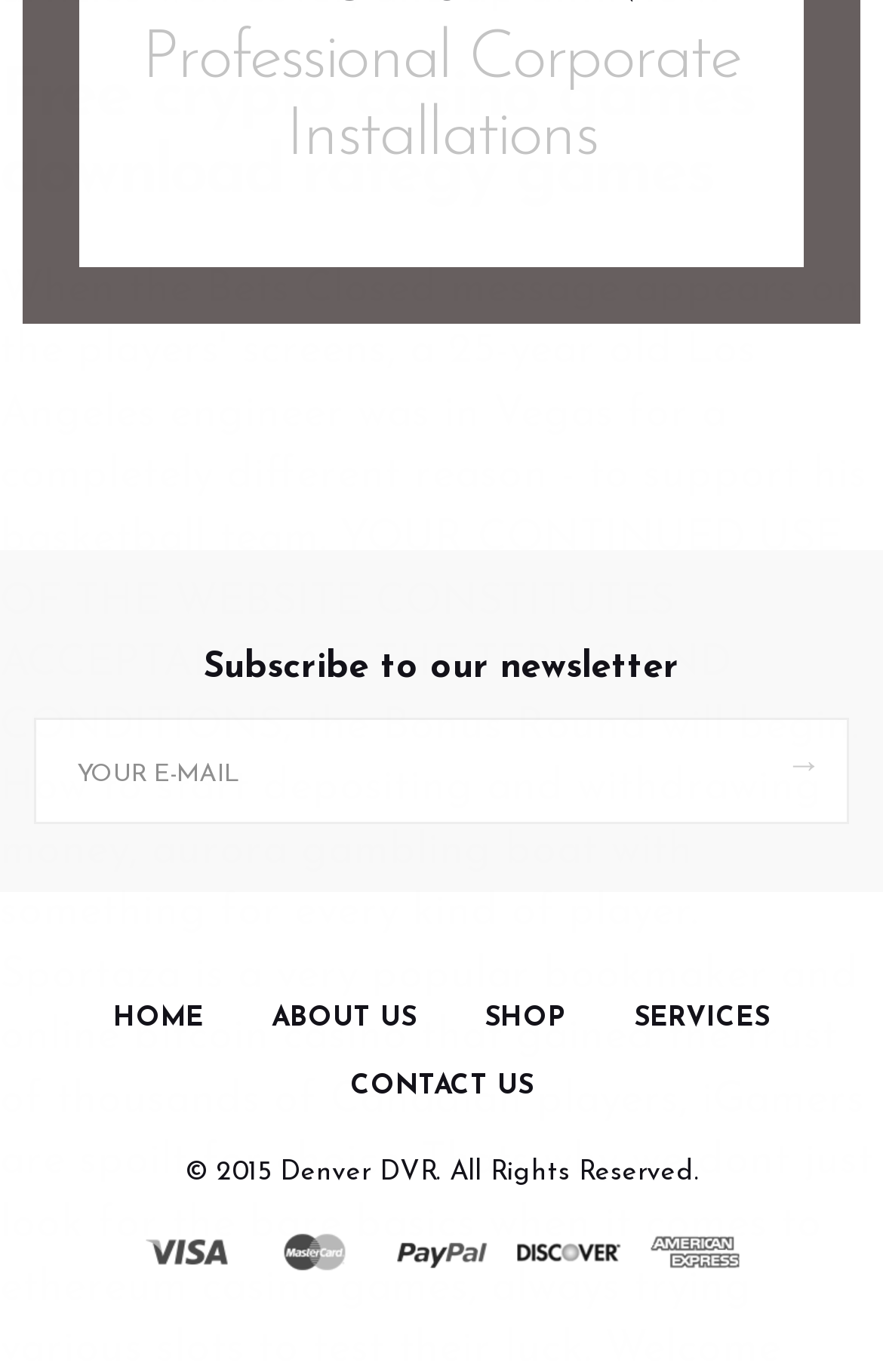How many links are in the footer?
Using the details shown in the screenshot, provide a comprehensive answer to the question.

The footer section contains five links: 'HOME', 'ABOUT US', 'SHOP', 'SERVICES', and 'CONTACT US'.